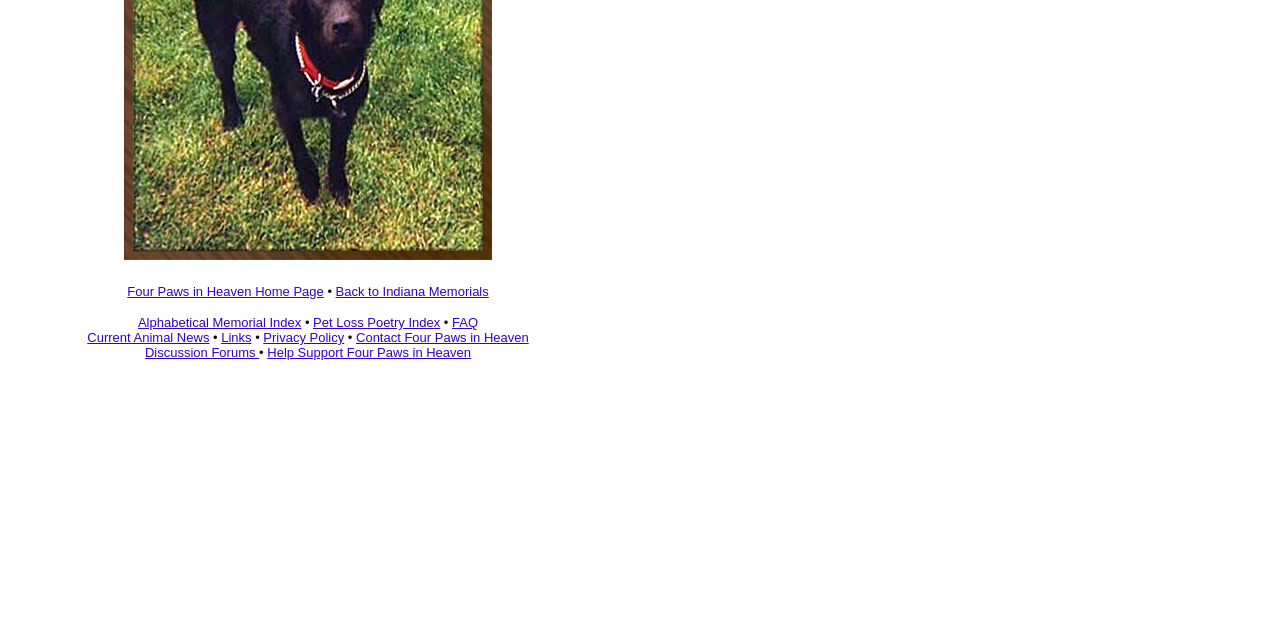Given the element description, predict the bounding box coordinates in the format (top-left x, top-left y, bottom-right x, bottom-right y), using floating point numbers between 0 and 1: Alphabetical Memorial Index

[0.108, 0.492, 0.235, 0.516]